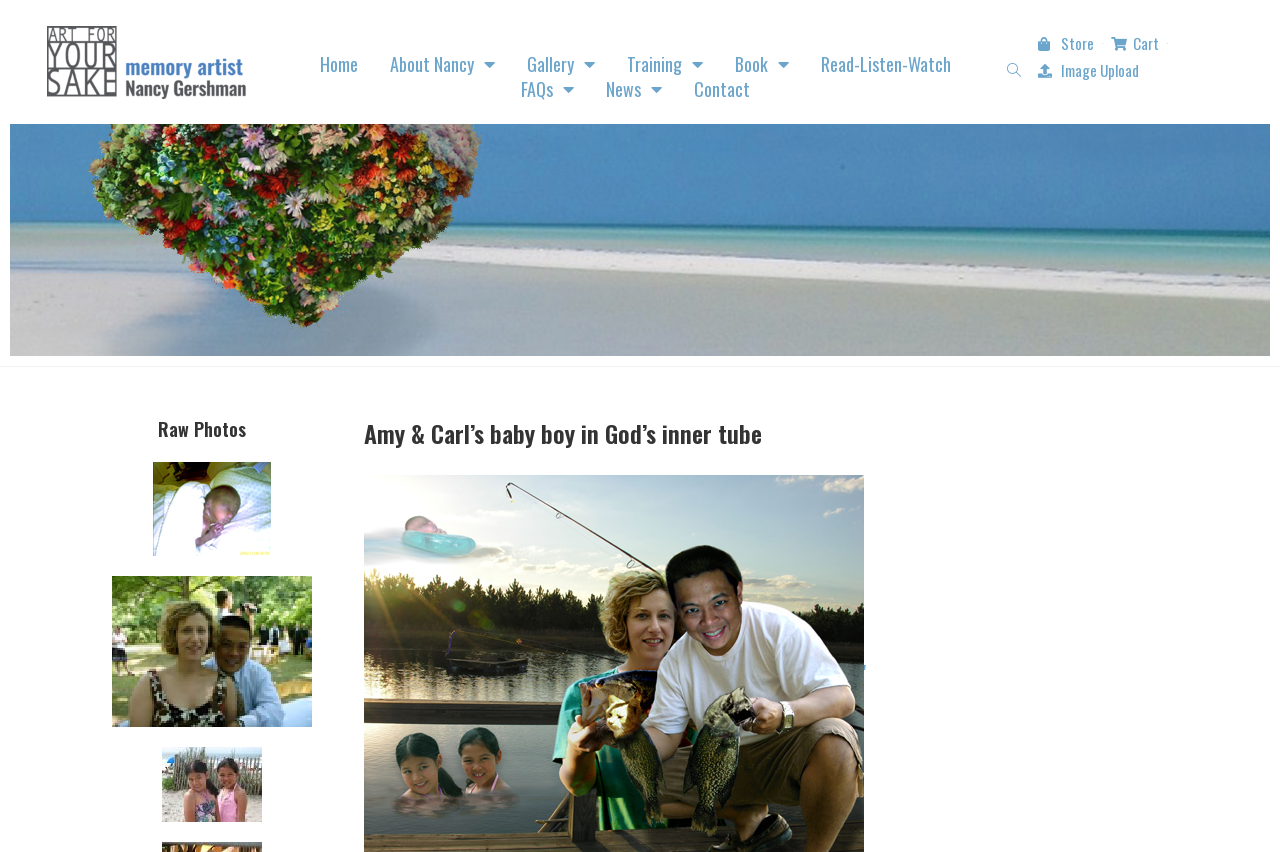Refer to the image and provide a thorough answer to this question:
How many links are in the top navigation menu?

I counted the number of links in the top navigation menu, which includes 'Home', 'About Nancy', 'Gallery', 'Training', 'Book', 'Read-Listen-Watch', and 'FAQs'. There are 7 links in total.